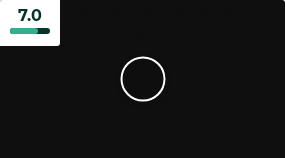What is the aesthetic of the graphic design in the image? Refer to the image and provide a one-word or short phrase answer.

Clean and professional